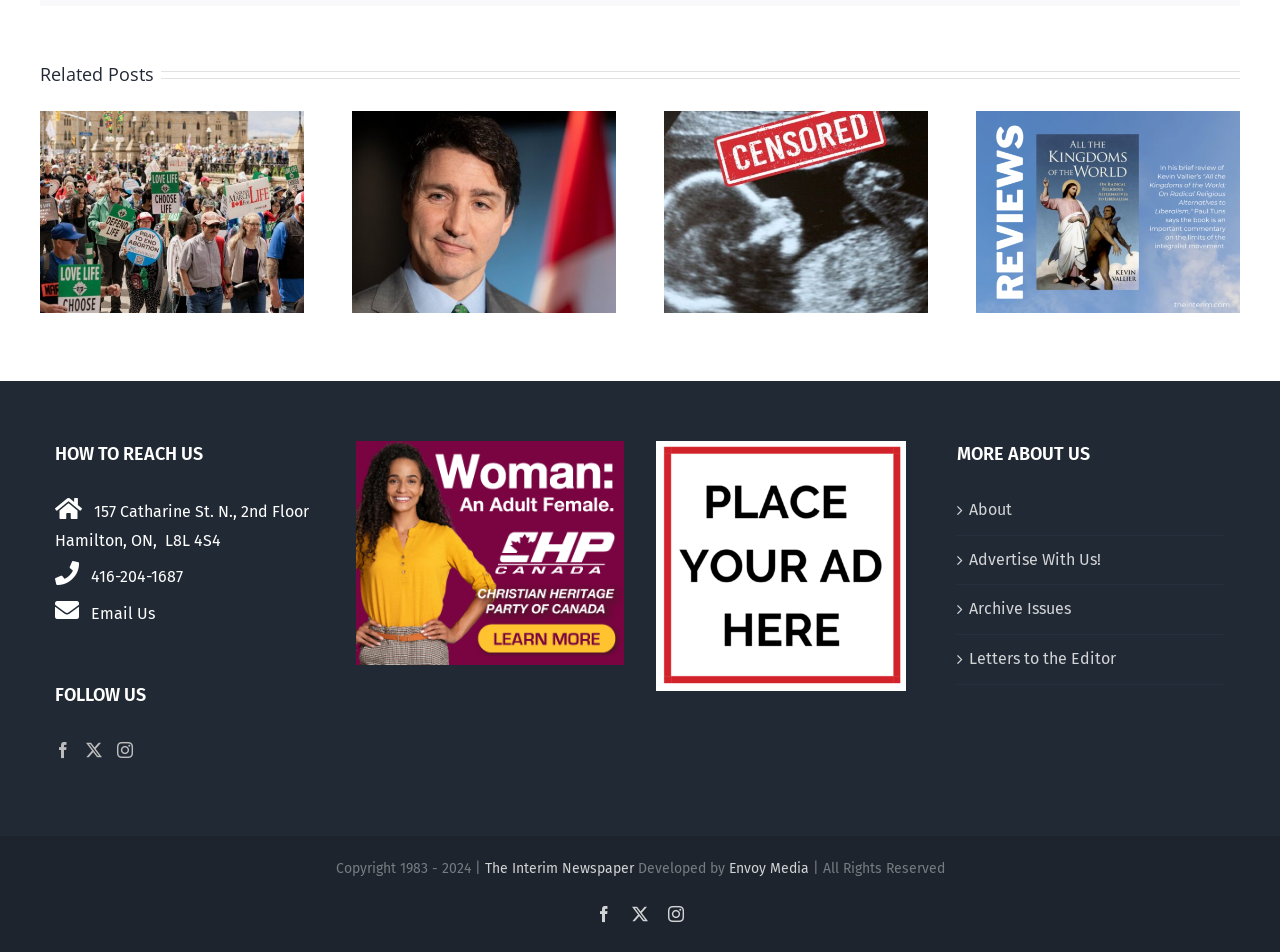Locate the bounding box coordinates of the element you need to click to accomplish the task described by this instruction: "Follow us on Facebook".

[0.043, 0.779, 0.055, 0.796]